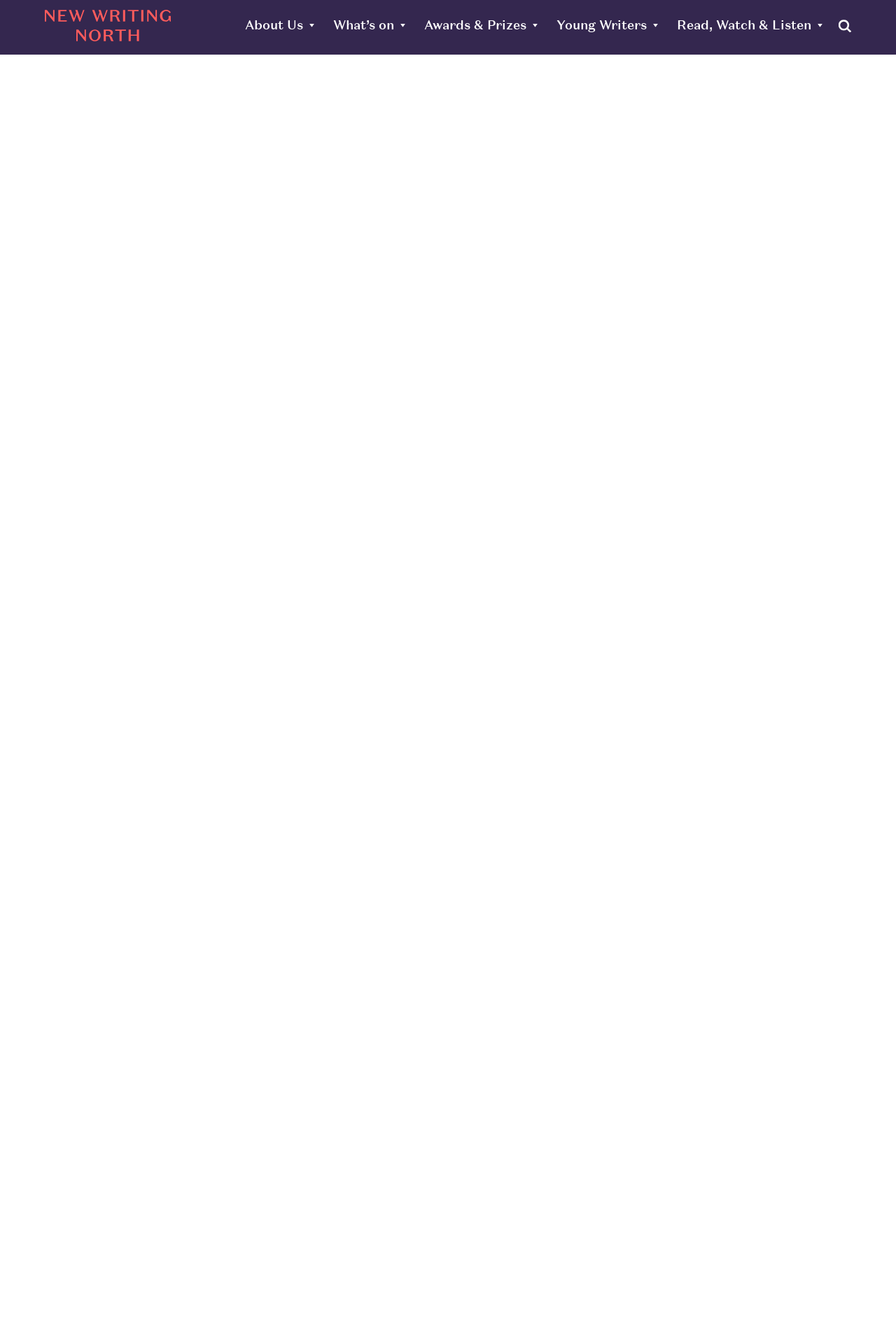Answer the question using only one word or a concise phrase: What is the name of the festival?

Durham Book Festival